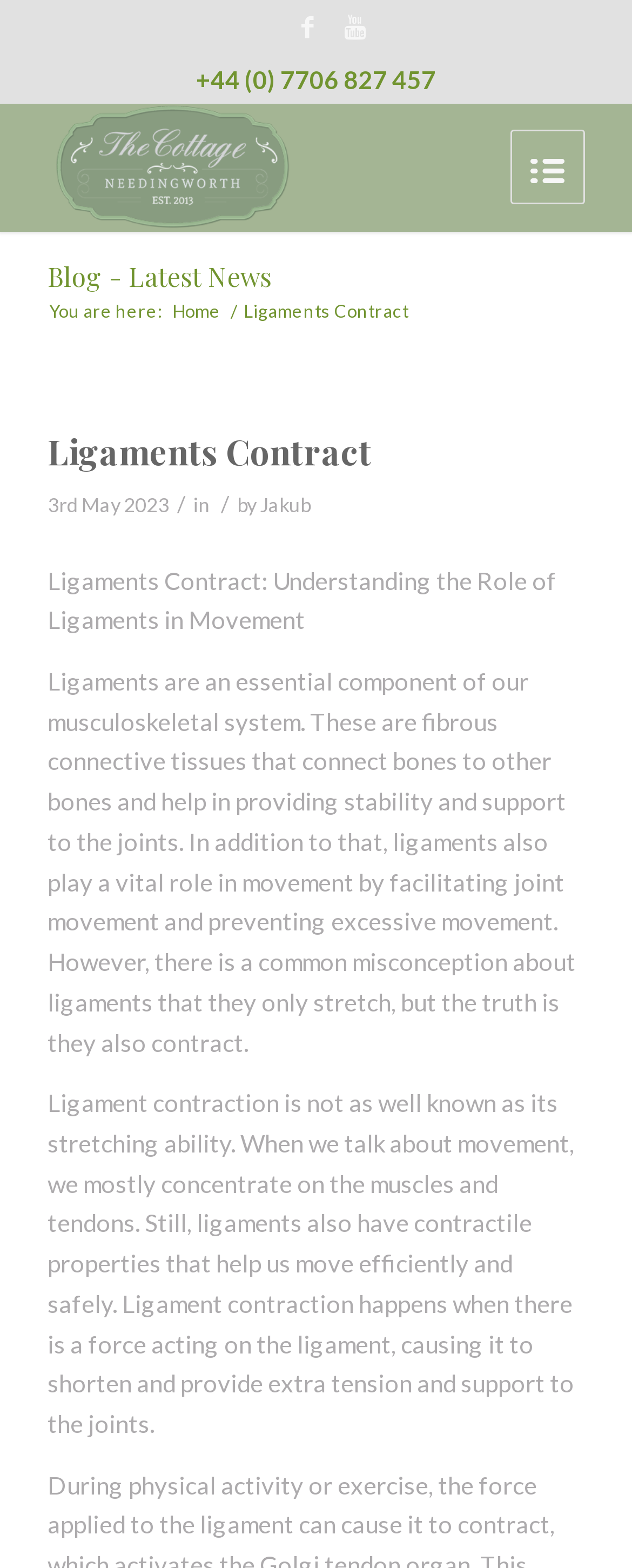Bounding box coordinates are given in the format (top-left x, top-left y, bottom-right x, bottom-right y). All values should be floating point numbers between 0 and 1. Provide the bounding box coordinate for the UI element described as: Home

[0.265, 0.19, 0.357, 0.206]